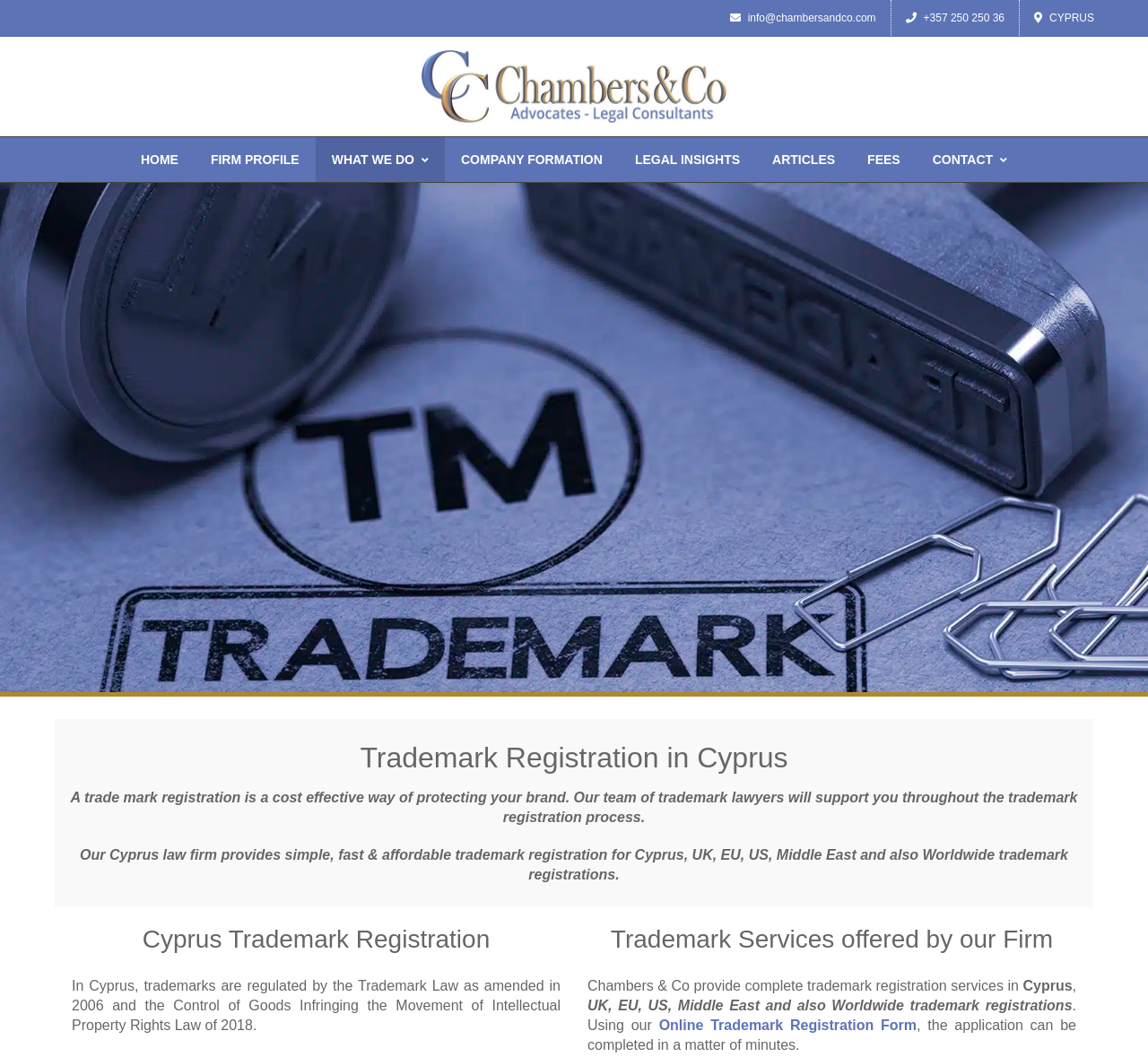How can I complete a trademark registration application?
Please respond to the question with a detailed and well-explained answer.

I found this information by reading the static text elements on the webpage. The law firm's services are described in several paragraphs, and one of them mentions that I can complete a trademark registration application using their Online Trademark Registration Form, which can be accessed through a link on the webpage.